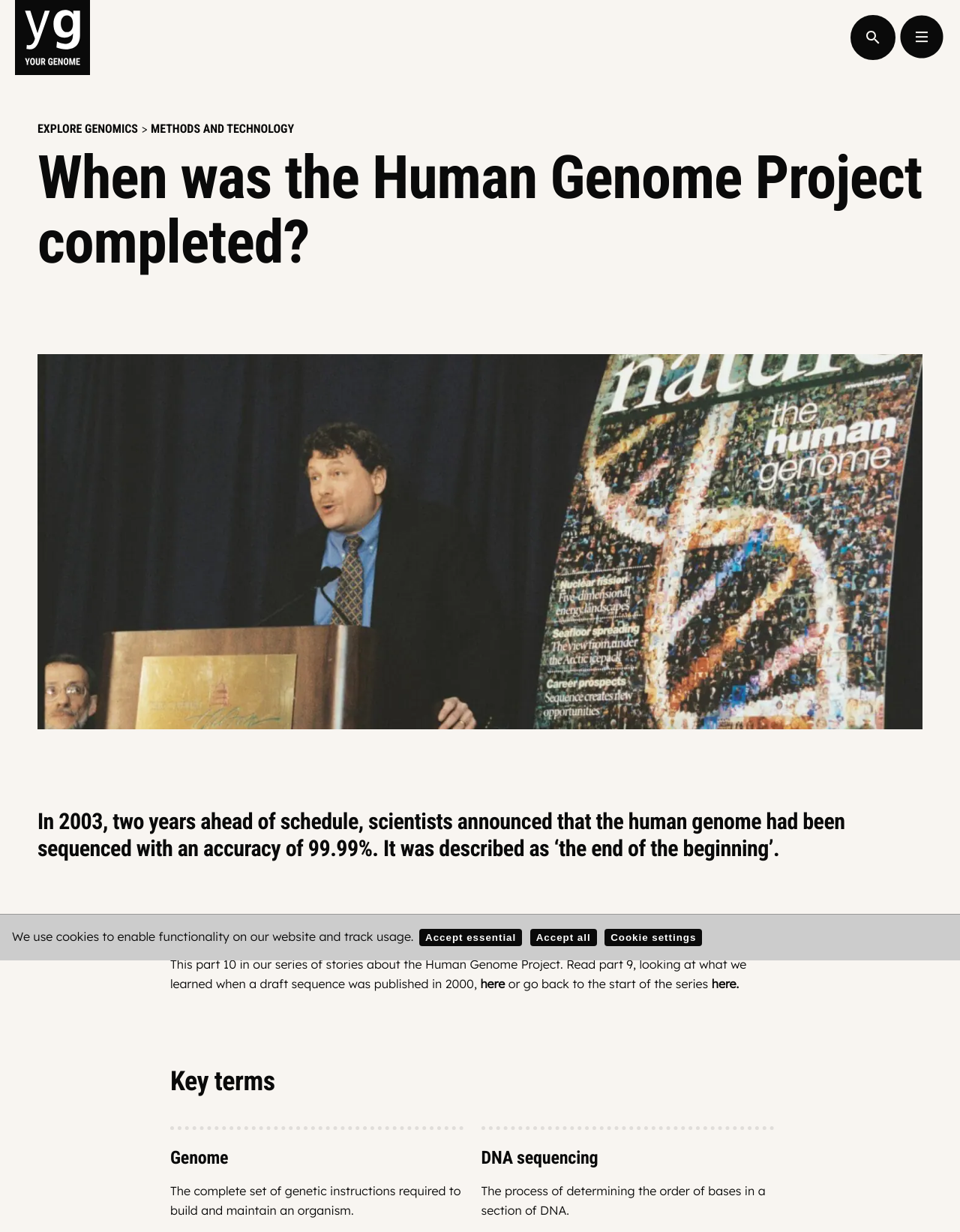Identify the bounding box coordinates for the UI element mentioned here: "Methods and Technology". Provide the coordinates as four float values between 0 and 1, i.e., [left, top, right, bottom].

[0.157, 0.099, 0.306, 0.11]